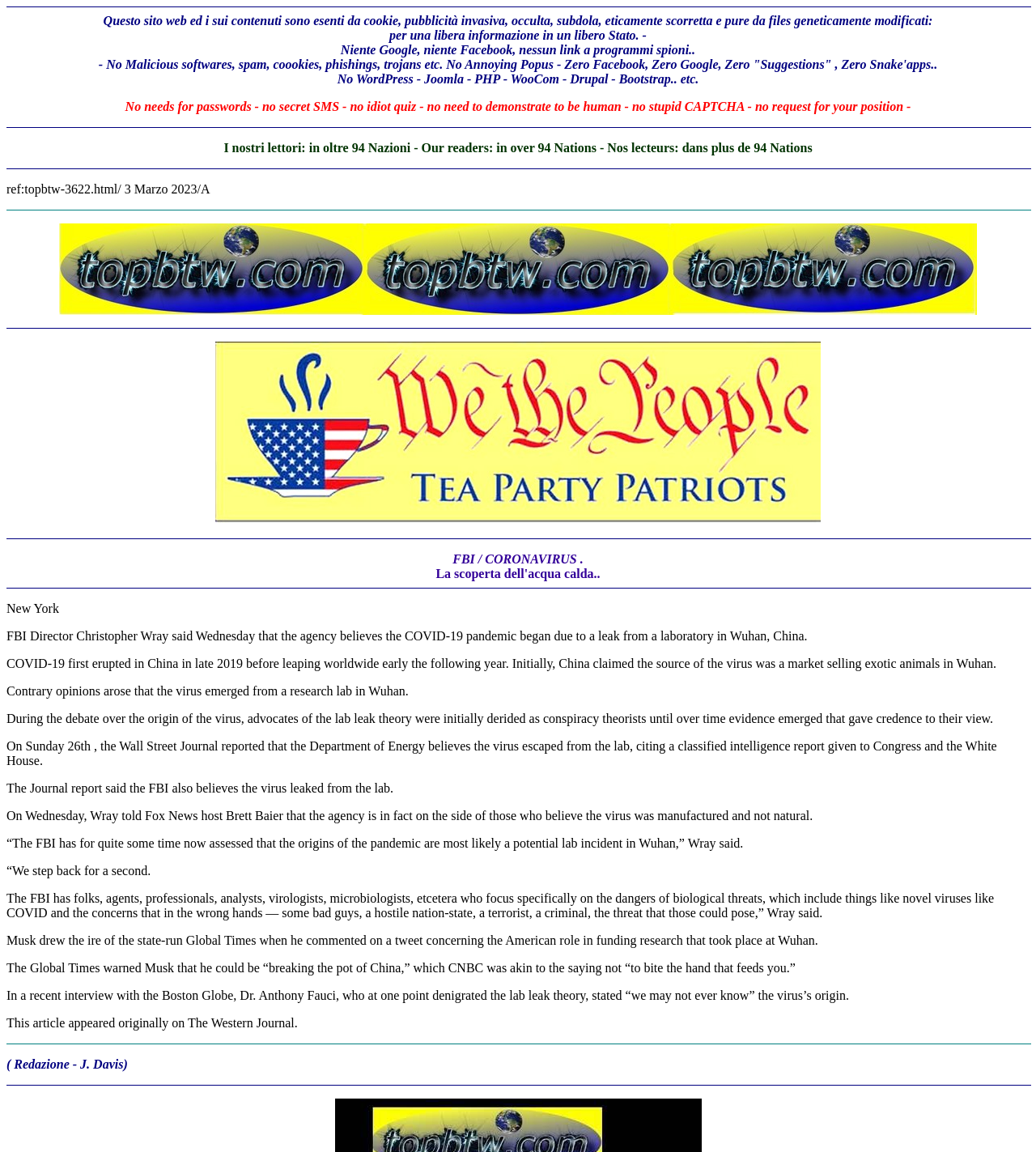Provide a brief response to the question below using a single word or phrase: 
What is the name of the FBI Director mentioned in the article?

Christopher Wray